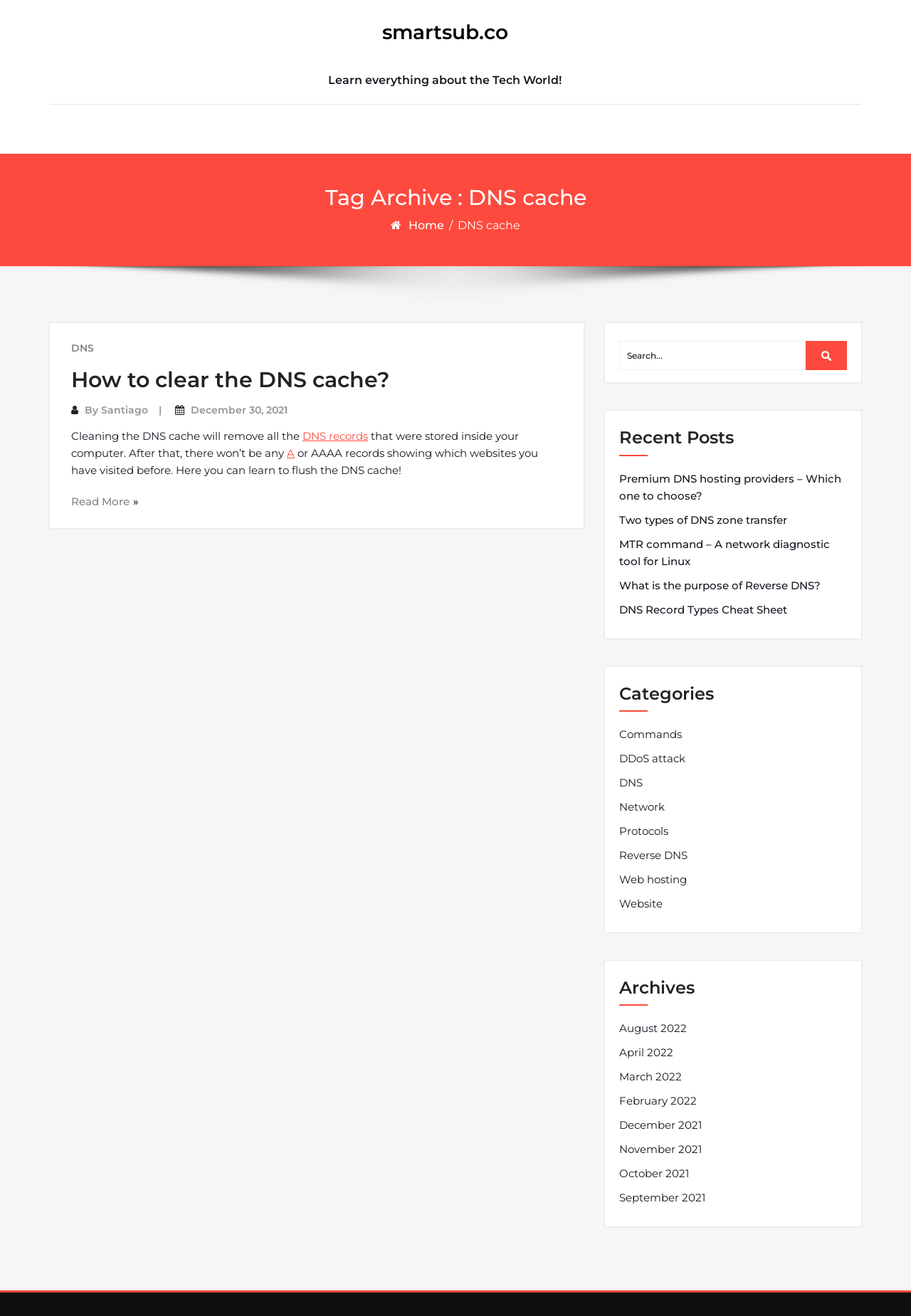Please analyze the image and give a detailed answer to the question:
What is the date of the article 'How to clear the DNS cache?'?

The date of the article 'How to clear the DNS cache?' is December 30, 2021 because the link 'December 30, 2021' is present in the article metadata.